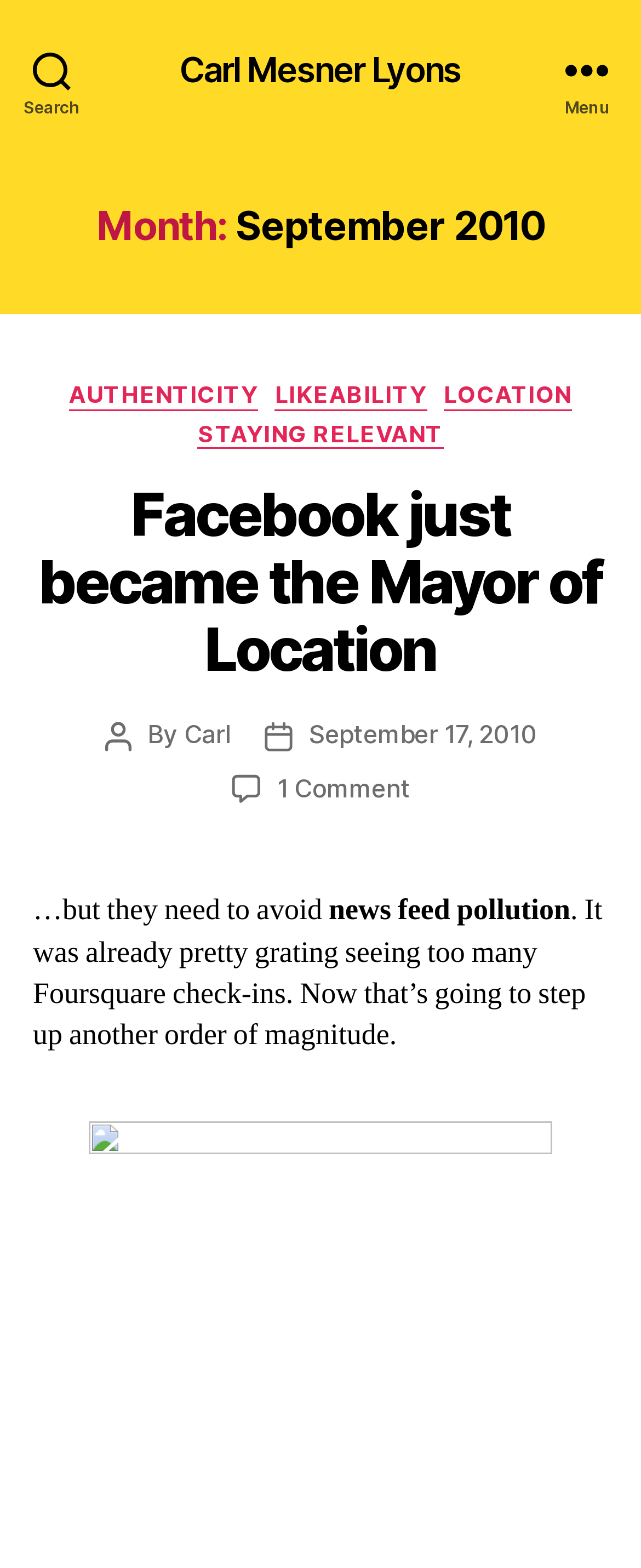Based on the image, provide a detailed response to the question:
What is the name of the author?

I found the answer by looking at the 'Post author' section, where it says 'By Carl'. The link 'Carl' is the name of the author.